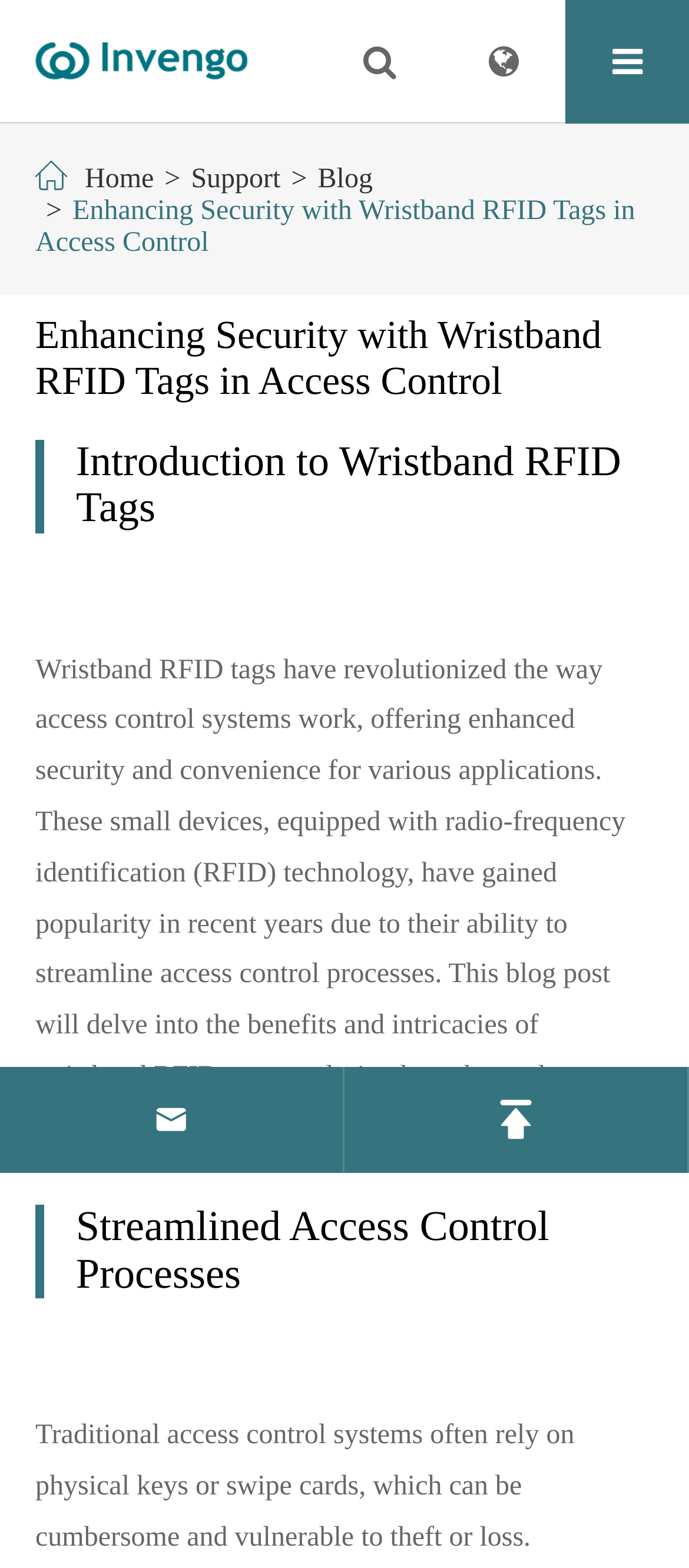What is the purpose of wristband RFID tags?
From the image, provide a succinct answer in one word or a short phrase.

Enhance security and convenience